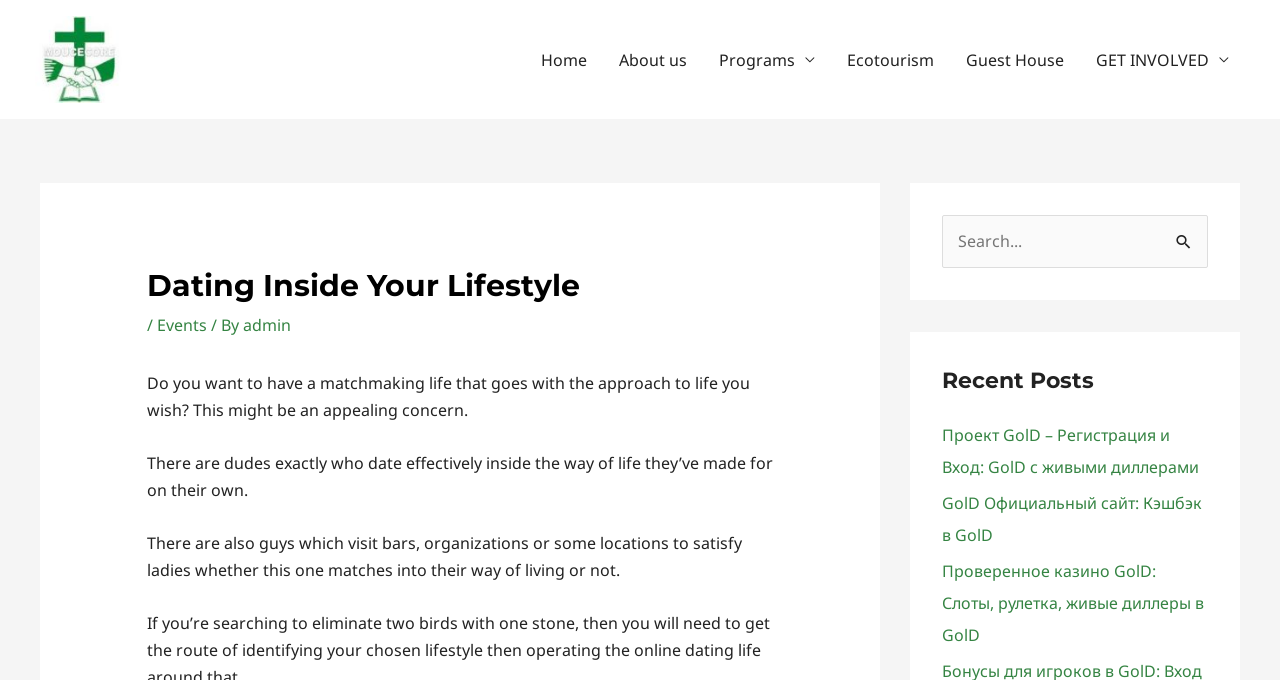Using the provided element description: "parent_node: Search for: name="s" placeholder="Search..."", identify the bounding box coordinates. The coordinates should be four floats between 0 and 1 in the order [left, top, right, bottom].

[0.736, 0.316, 0.944, 0.394]